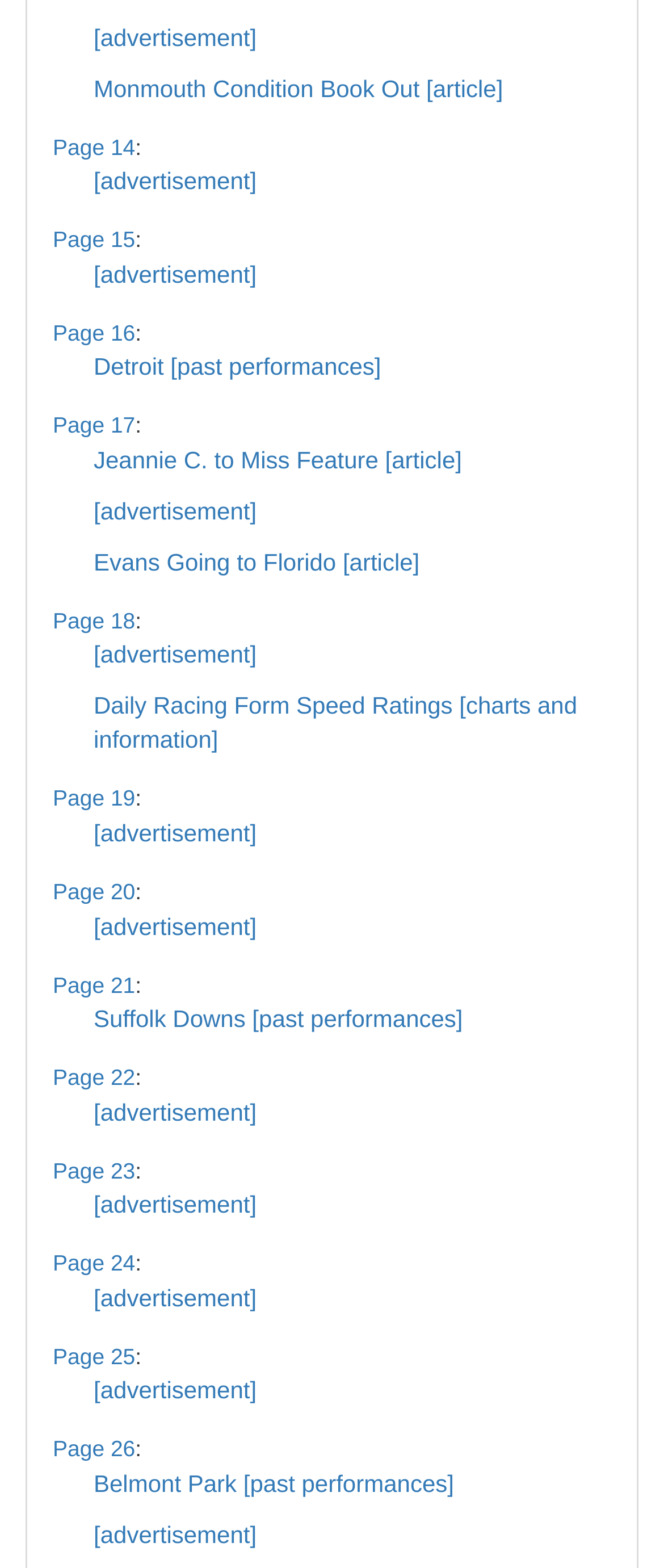Given the element description, predict the bounding box coordinates in the format (top-left x, top-left y, bottom-right x, bottom-right y). Make sure all values are between 0 and 1. Here is the element description: Belmont Park [past performances]

[0.141, 0.937, 0.684, 0.955]